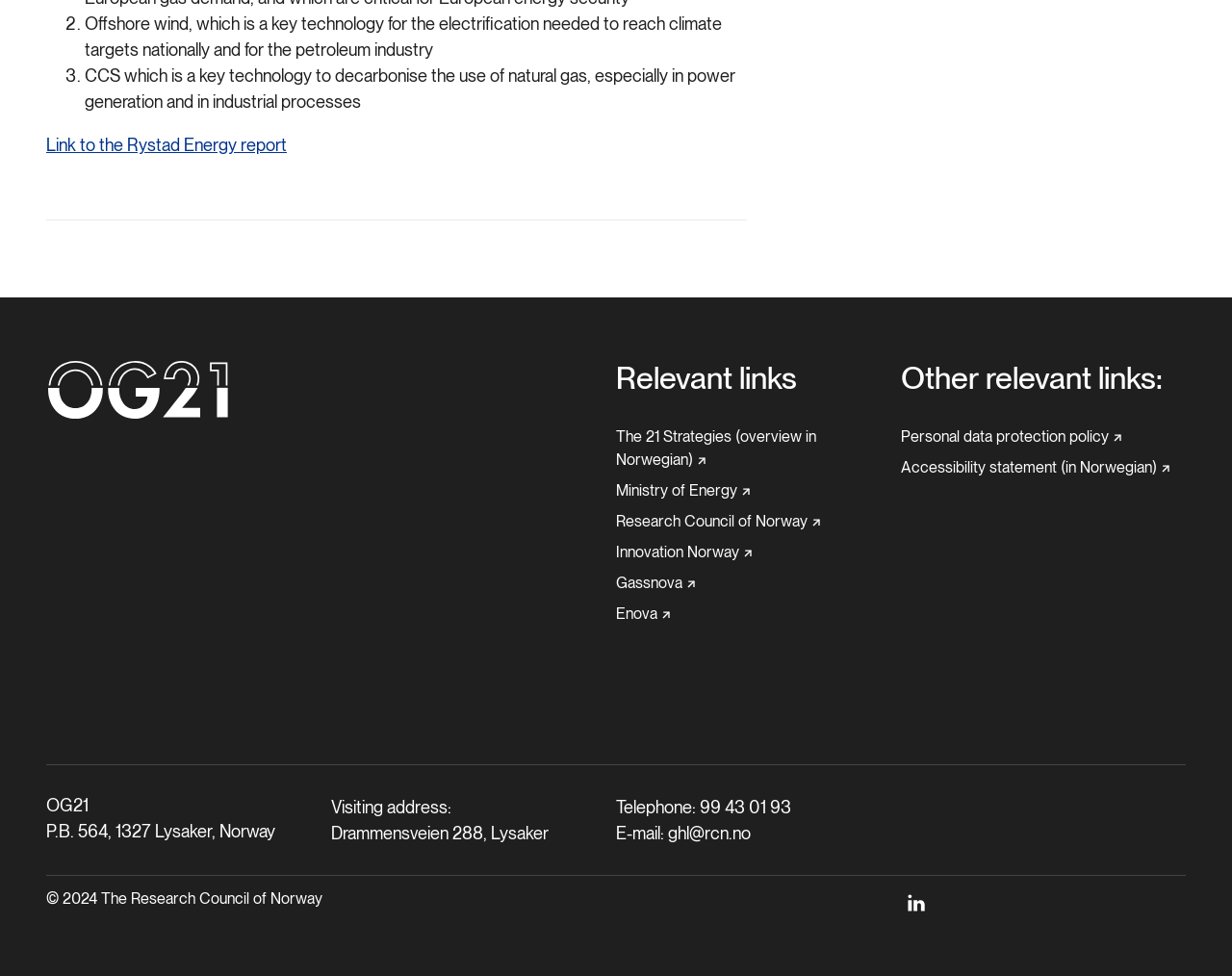What is the email address provided?
Using the details shown in the screenshot, provide a comprehensive answer to the question.

The email address is provided as a link 'ghl@rcn.no' next to the static text 'E-mail:'.